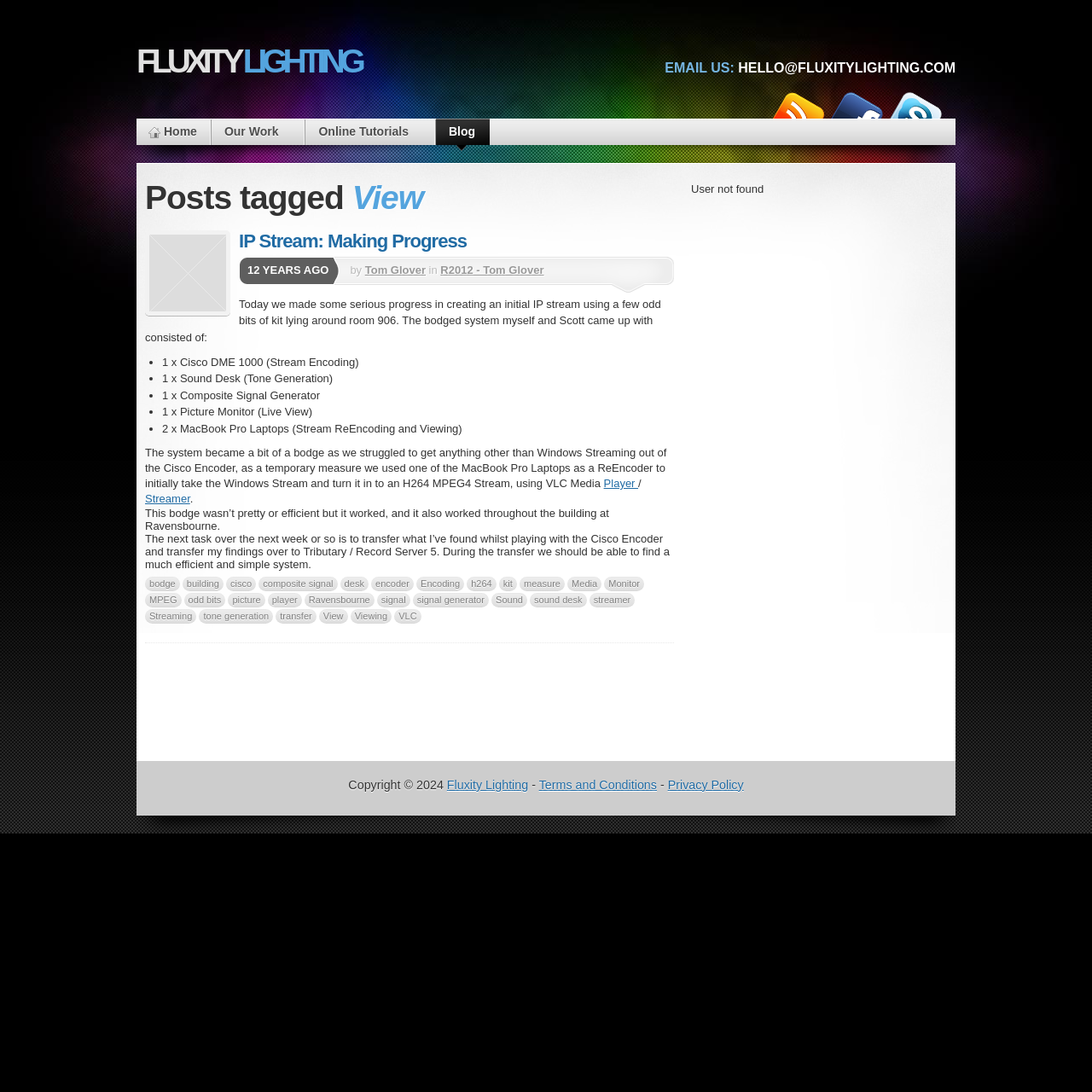Describe every aspect of the webpage comprehensively.

The webpage is about Fluxity Lighting, with a focus on a blog post titled "IP Stream: Making Progress". At the top, there is a navigation menu with links to "Home", "Our Work", "Online Tutorials", and "Blog". Below this, there is a section with links to "Chat to us", "Find us on Facebook", and "Our Blog - RSS Feed".

The main content of the page is a blog post, which starts with a heading "Posts tagged View" and a link to the post title "IP Stream: Making Progress". The post is written by Tom Glover and is dated 12 years ago. The content of the post describes an experiment to create an initial IP stream using various equipment, including a Cisco DME 1000, a sound desk, and a composite signal generator. The post includes a list of the equipment used, with bullet points.

Throughout the post, there are links to various technical terms, such as "H264", "MPEG4", "VLC Media Player", and "Streamer". The post also mentions the challenges faced during the experiment and the temporary solution used to overcome them.

At the bottom of the page, there is a section with links to related terms, such as "bodge", "building", "Cisco", and "encoder". There is also a section with copyright information, including a link to "Terms and Conditions" and "Privacy Policy".